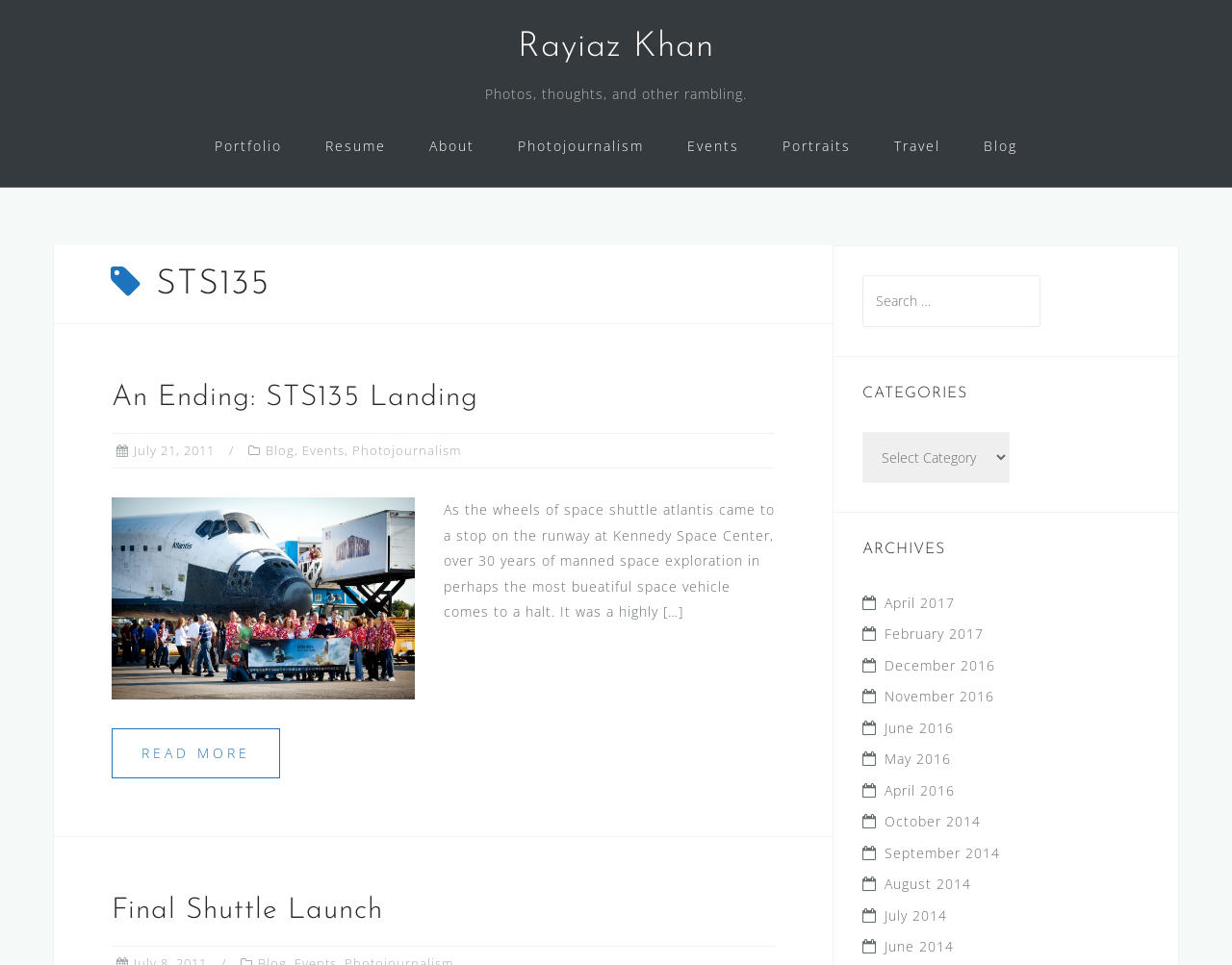Using the information shown in the image, answer the question with as much detail as possible: What are the archives of the website categorized by?

The archives section of the website lists links to different months and years, such as 'April 2017', 'February 2017', etc. which suggests that the archives are categorized by months and years.